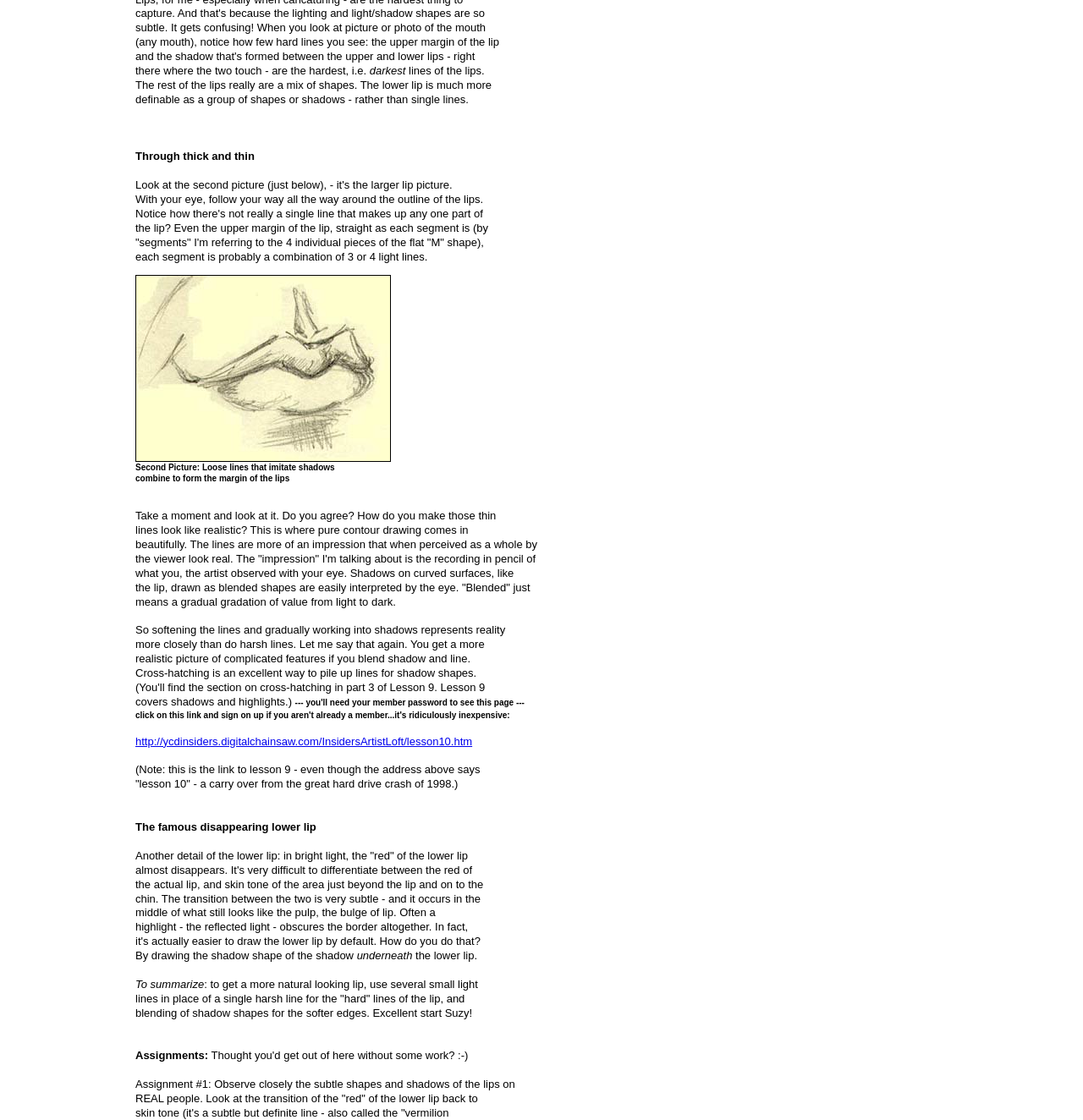What is the focus of the webpage?
Using the information presented in the image, please offer a detailed response to the question.

The webpage appears to be a tutorial or lesson on drawing lips, as it provides detailed descriptions and instructions on how to draw realistic lips, including the shapes and shadows of the lips.